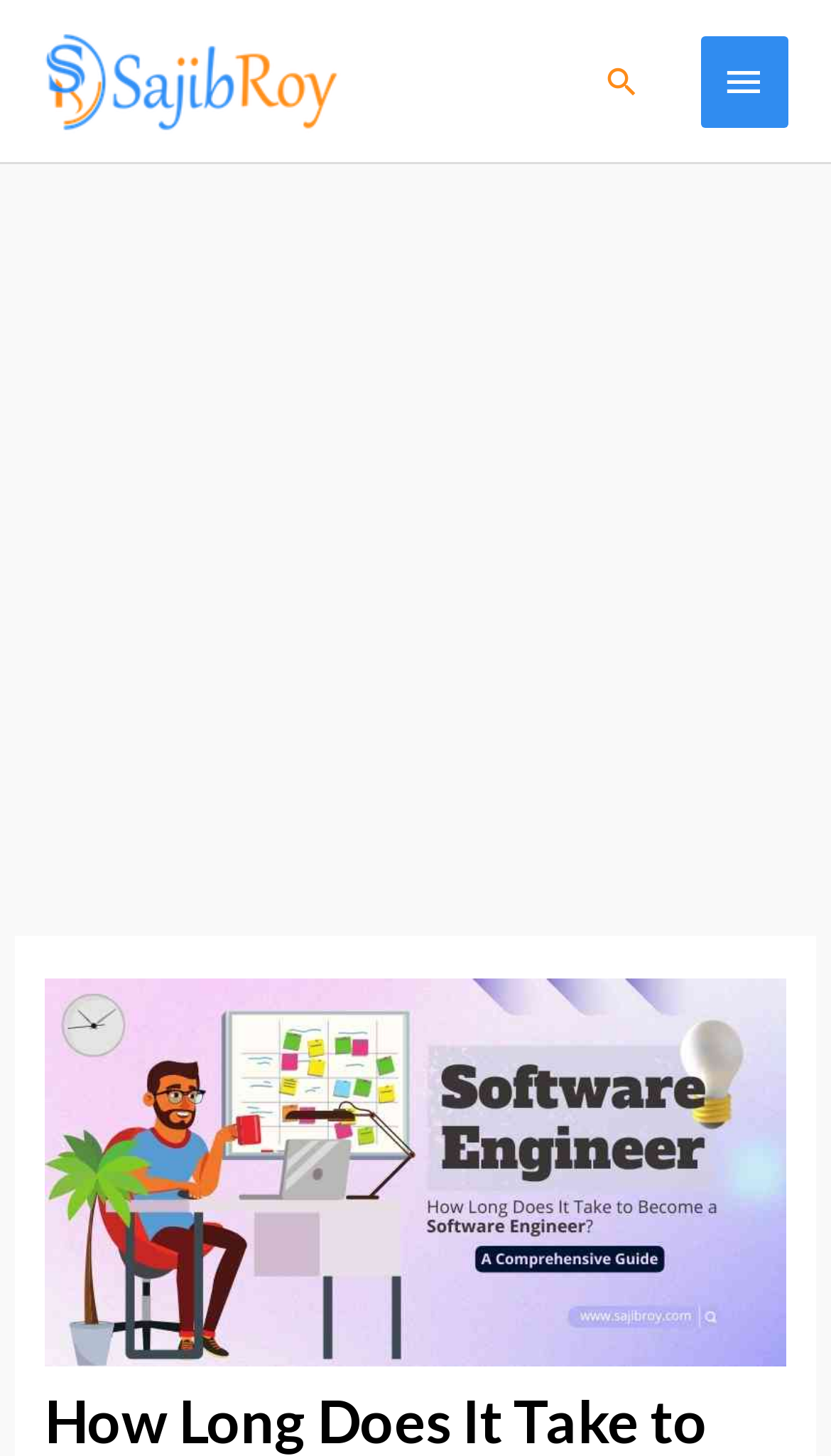Determine the bounding box of the UI component based on this description: "Search". The bounding box coordinates should be four float values between 0 and 1, i.e., [left, top, right, bottom].

[0.726, 0.043, 0.772, 0.069]